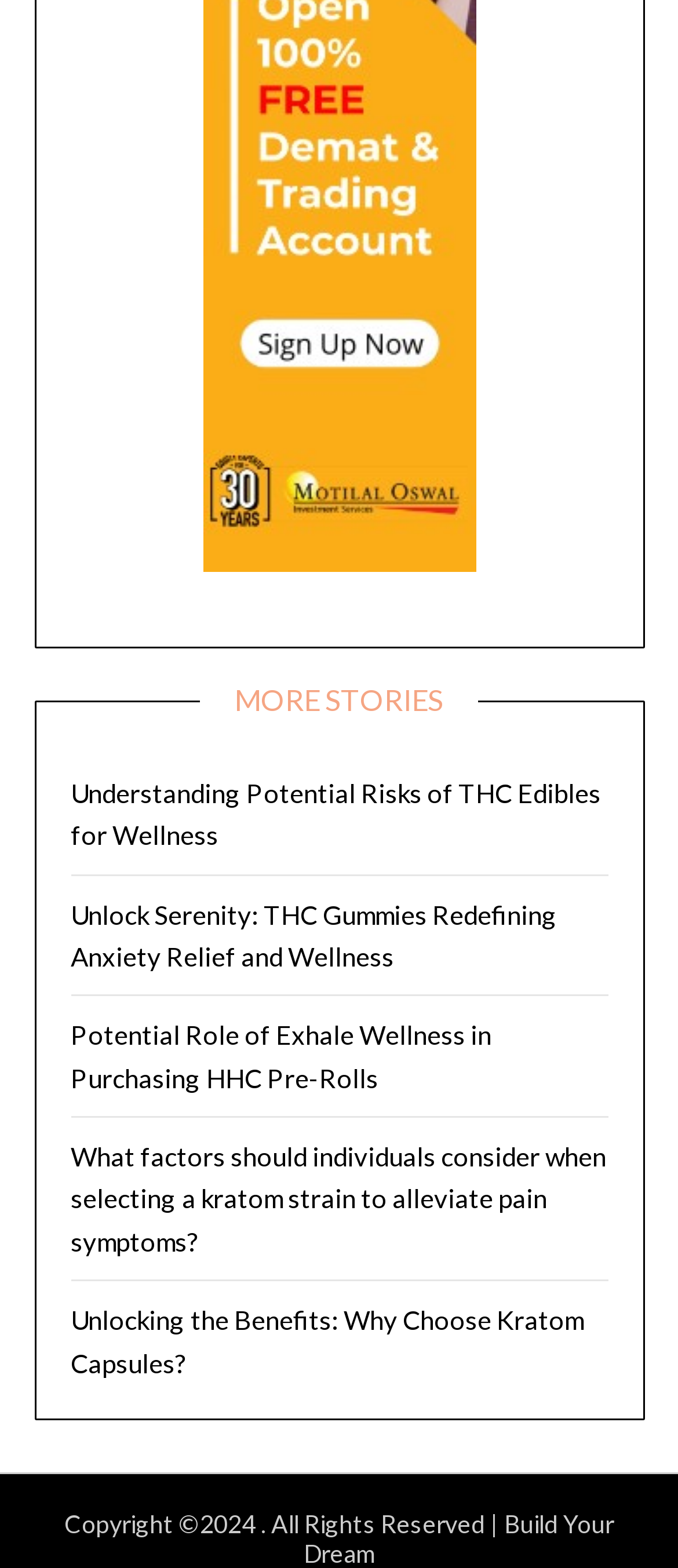What is the last element on the webpage?
Answer with a single word or phrase by referring to the visual content.

Copyright information